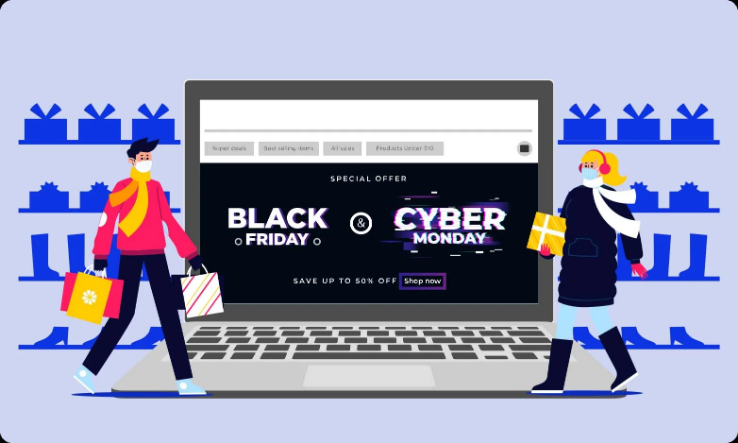What is in the background of the image?
Using the image as a reference, answer the question with a short word or phrase.

Holiday-themed illustrations